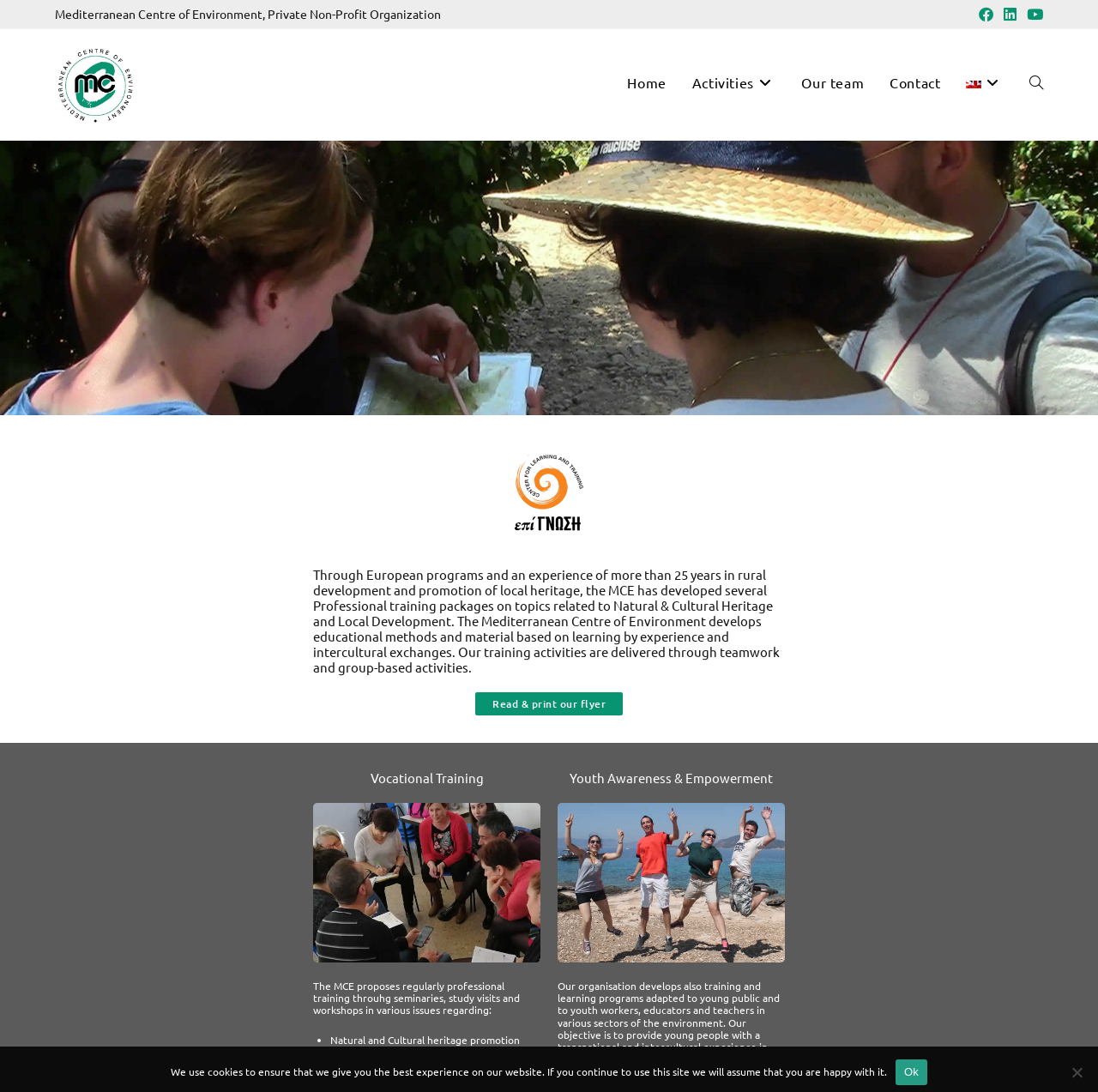What is the main topic of the training packages developed by MCE?
Based on the image, answer the question with as much detail as possible.

The MCE has developed several Professional training packages on topics related to Natural & Cultural Heritage and Local Development, as stated in the image description and the static text.